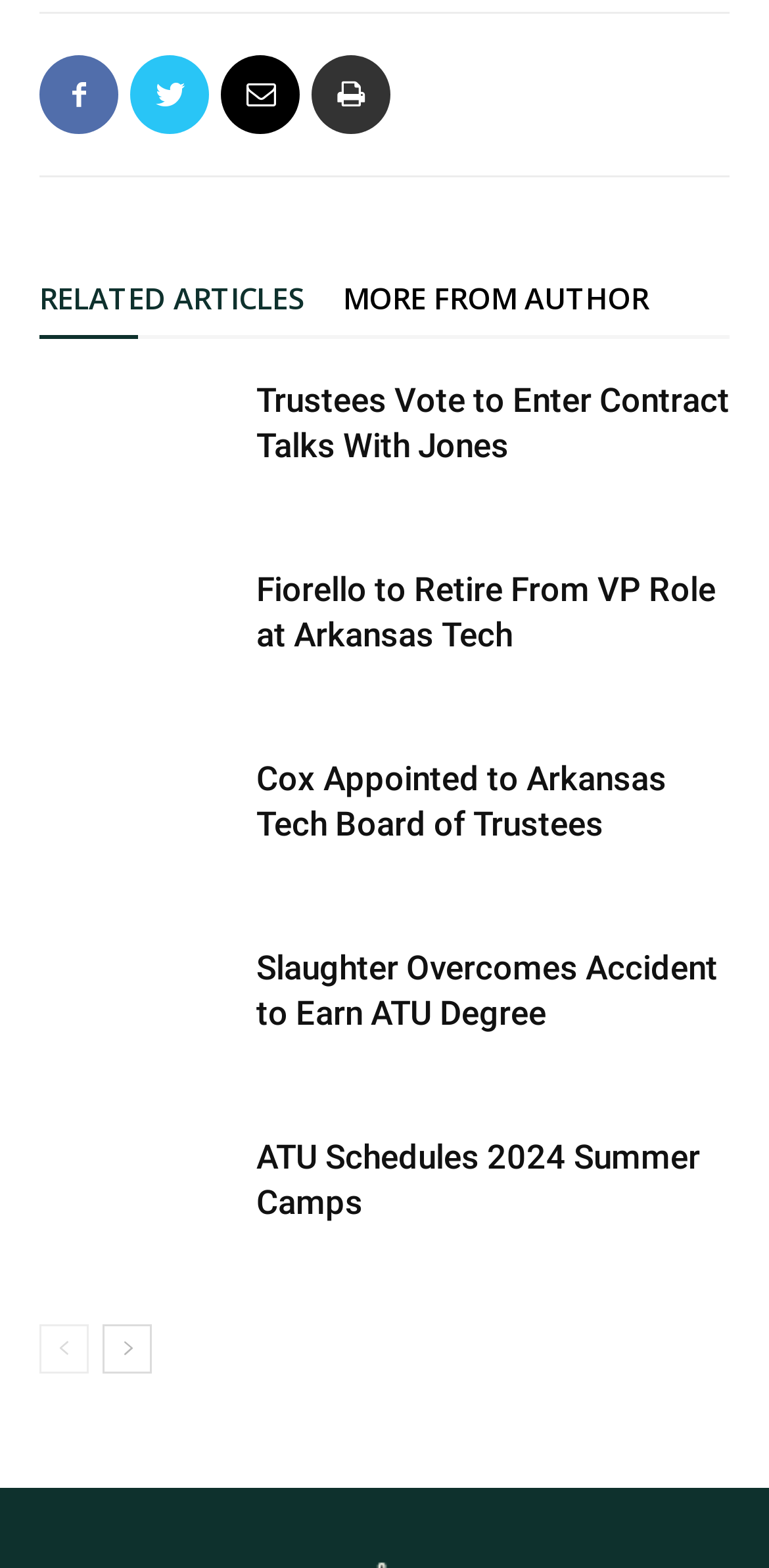Determine the bounding box coordinates of the section to be clicked to follow the instruction: "view 'javascript' items". The coordinates should be given as four float numbers between 0 and 1, formatted as [left, top, right, bottom].

None